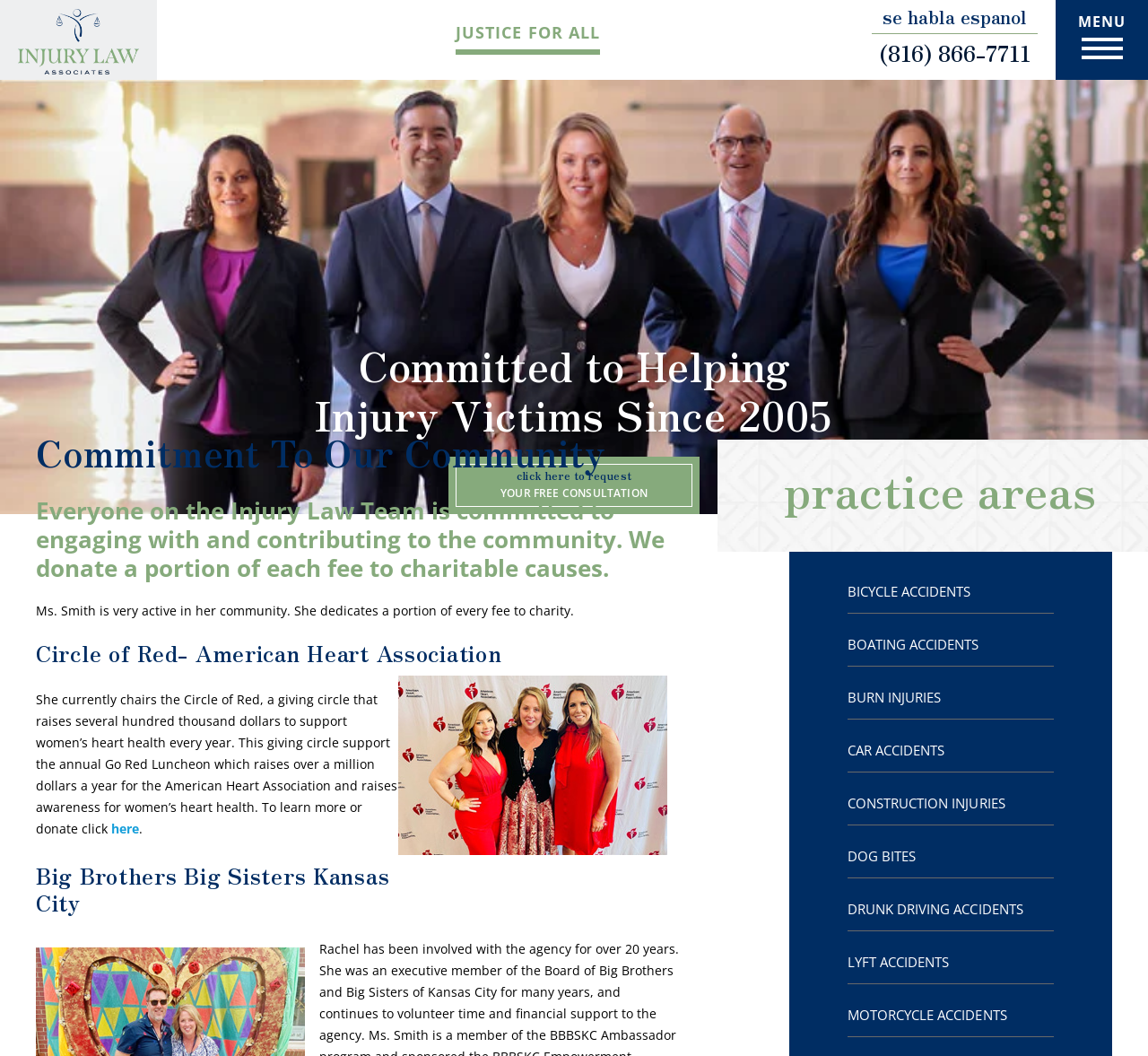Consider the image and give a detailed and elaborate answer to the question: 
What is the name of the giving circle that Ms. Smith chairs?

The name of the giving circle that Ms. Smith chairs is the Circle of Red, as mentioned in the section 'Circle of Red- American Heart Association' on the webpage, where it describes her involvement in the charity.